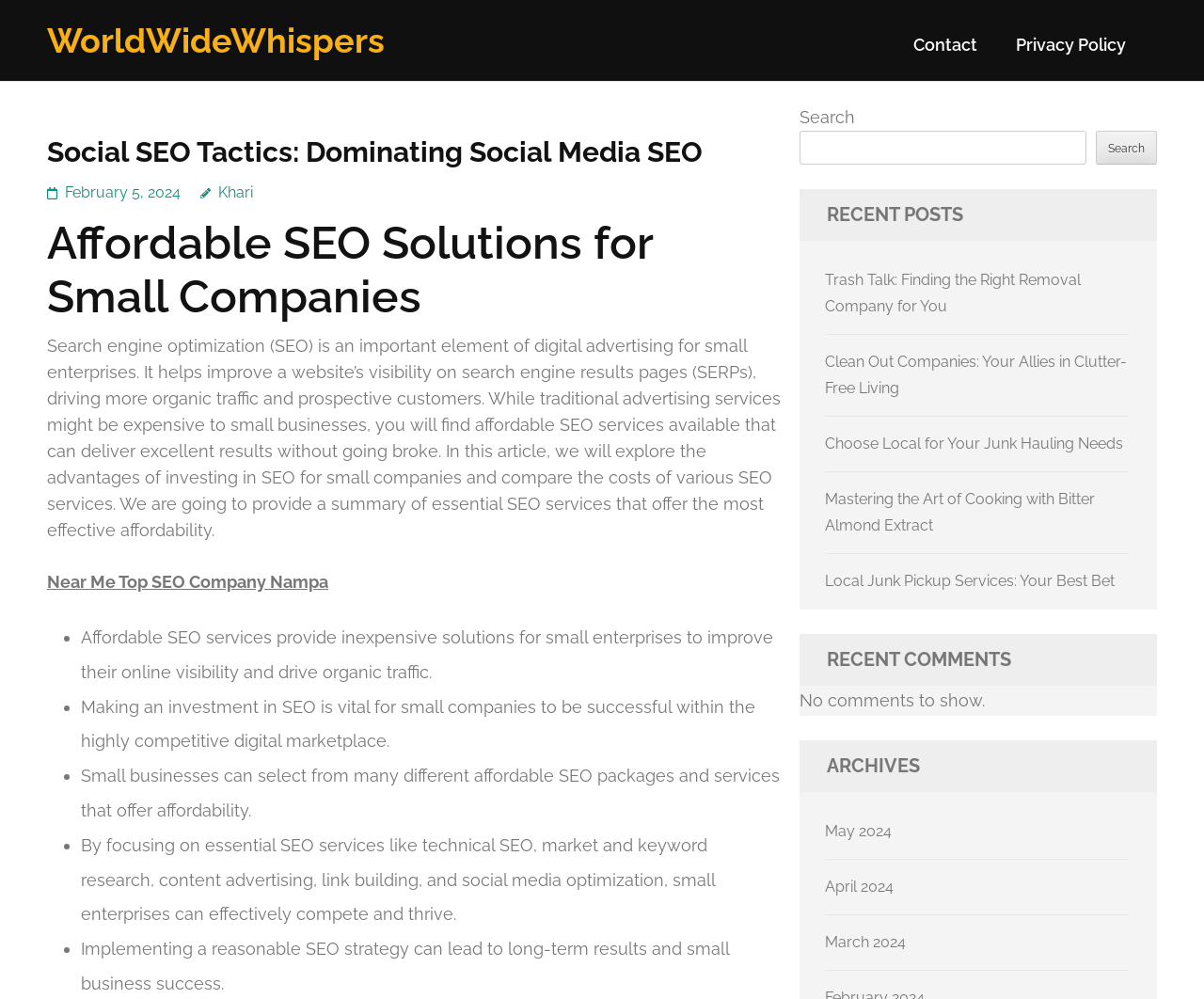What is the author of the main article?
Can you provide a detailed and comprehensive answer to the question?

The author of the main article can be determined by reading the link 'Khari' which is located below the heading 'Social SEO Tactics: Dominating Social Media SEO', indicating that Khari is the author of the article.